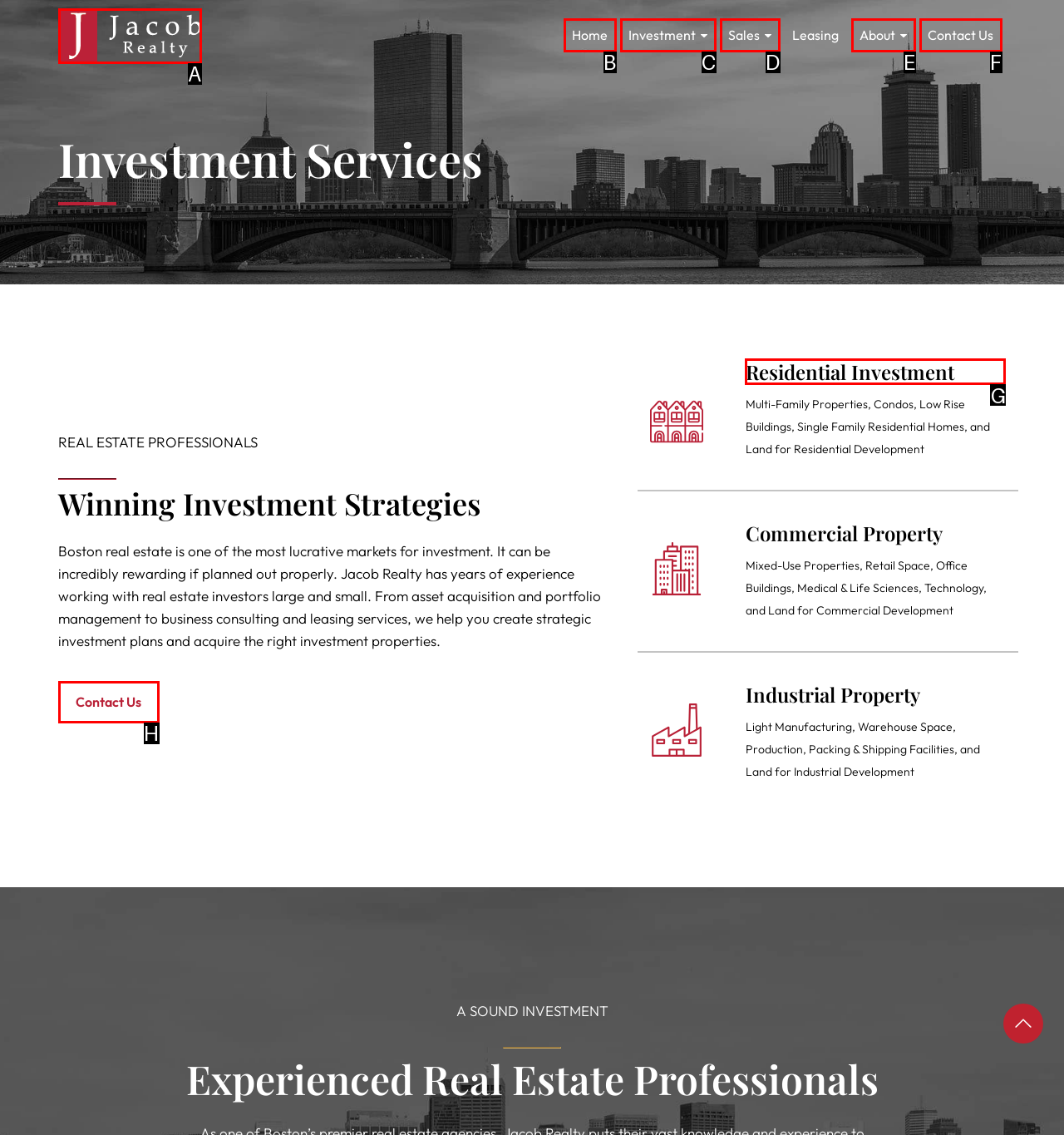For the task: Click on the 'Residential Investment' heading, identify the HTML element to click.
Provide the letter corresponding to the right choice from the given options.

G